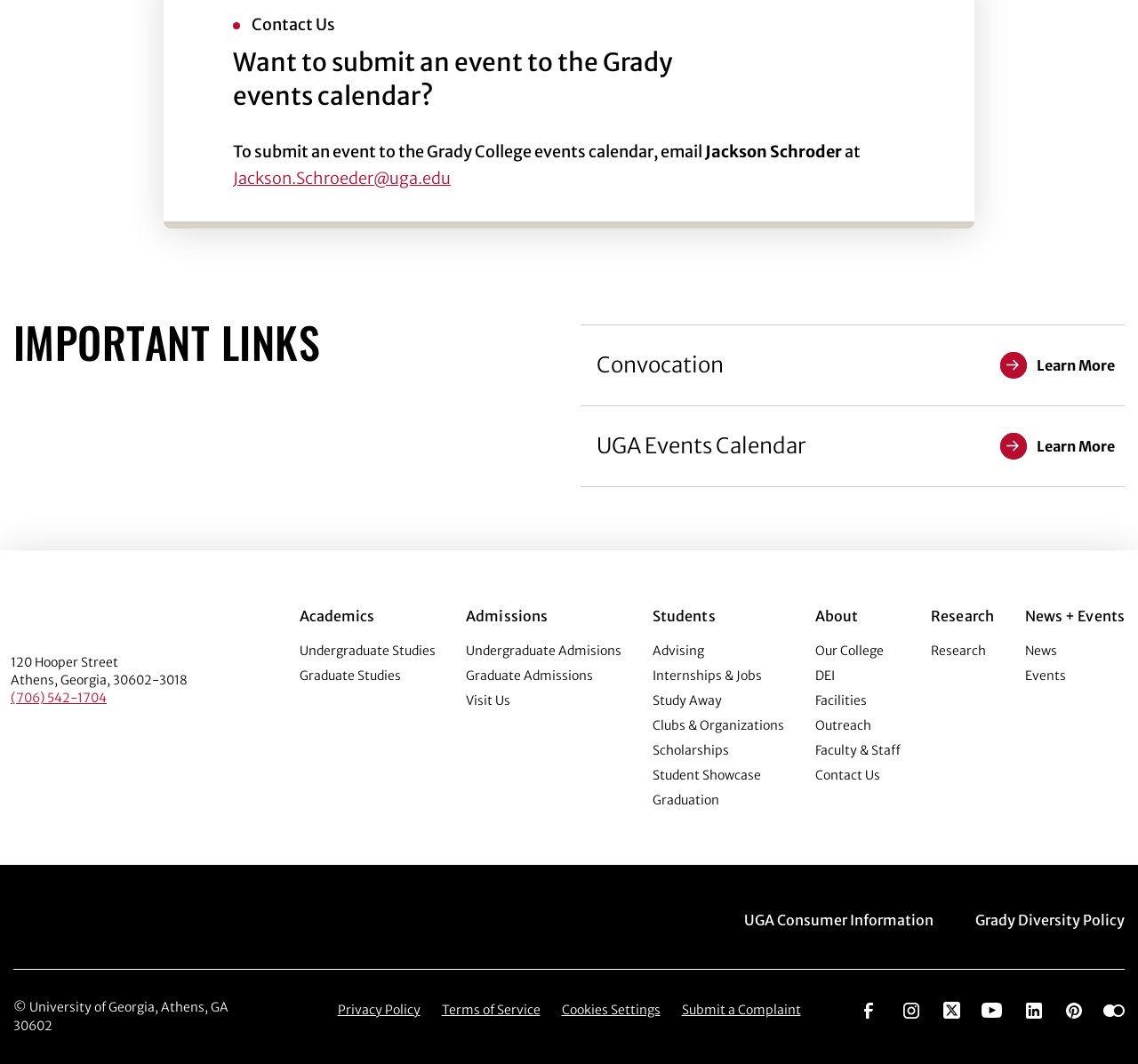Analyze the image and give a detailed response to the question:
What is the phone number of the Grady College?

The phone number can be found at the bottom of the webpage in the section that provides the college's address and contact information.